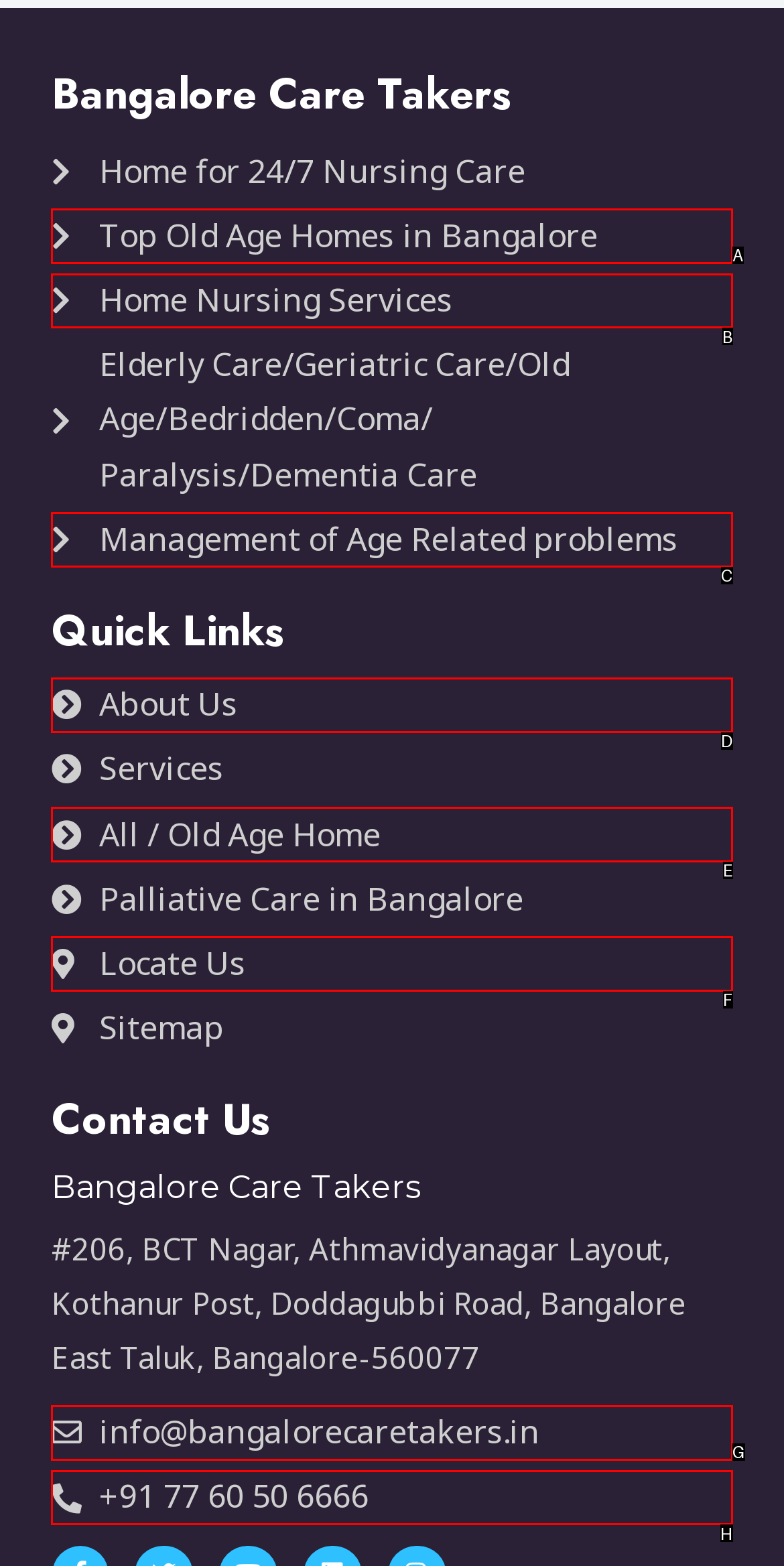Match the description: Locate Us to one of the options shown. Reply with the letter of the best match.

F